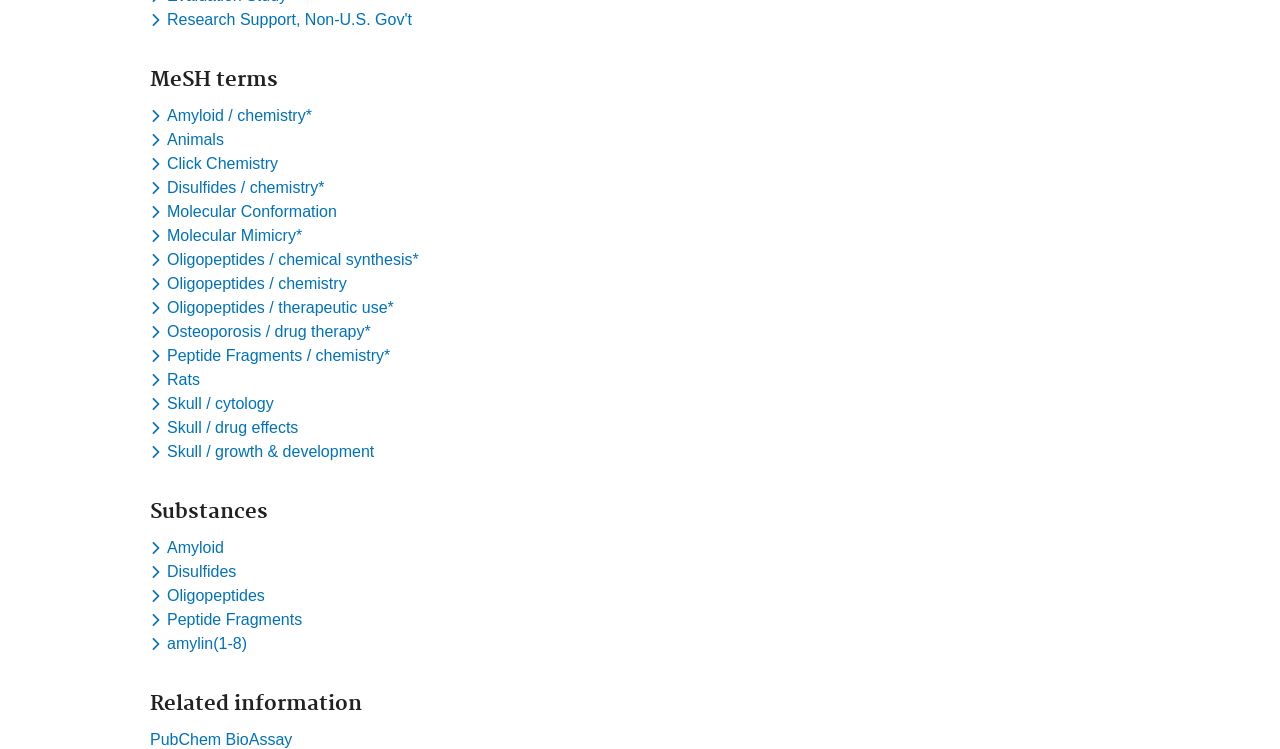Highlight the bounding box coordinates of the region I should click on to meet the following instruction: "Toggle dropdown menu for keyword Amyloid / chemistry*".

[0.117, 0.143, 0.248, 0.167]